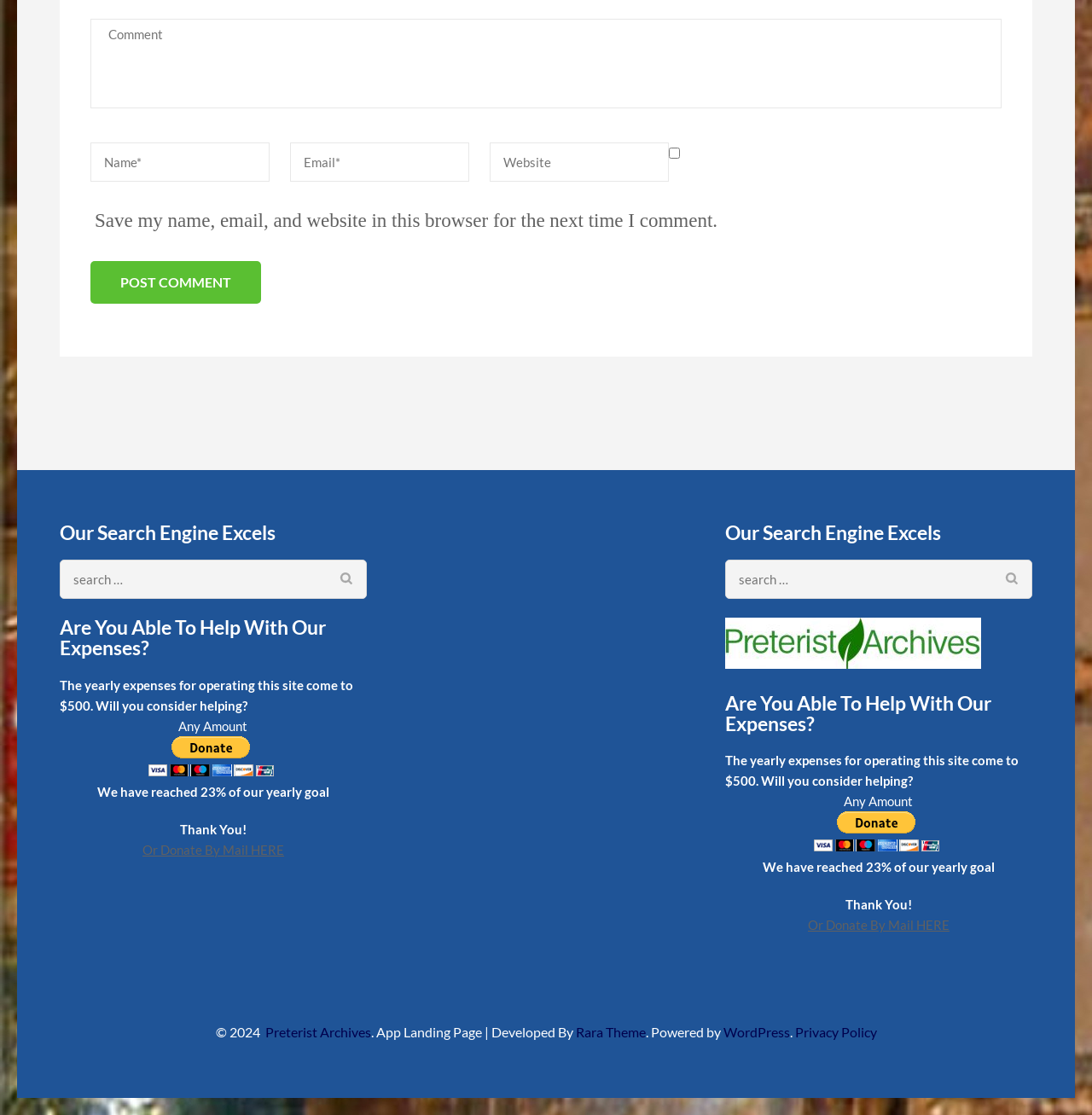Answer the question briefly using a single word or phrase: 
What is the yearly operating expense of the website?

$500